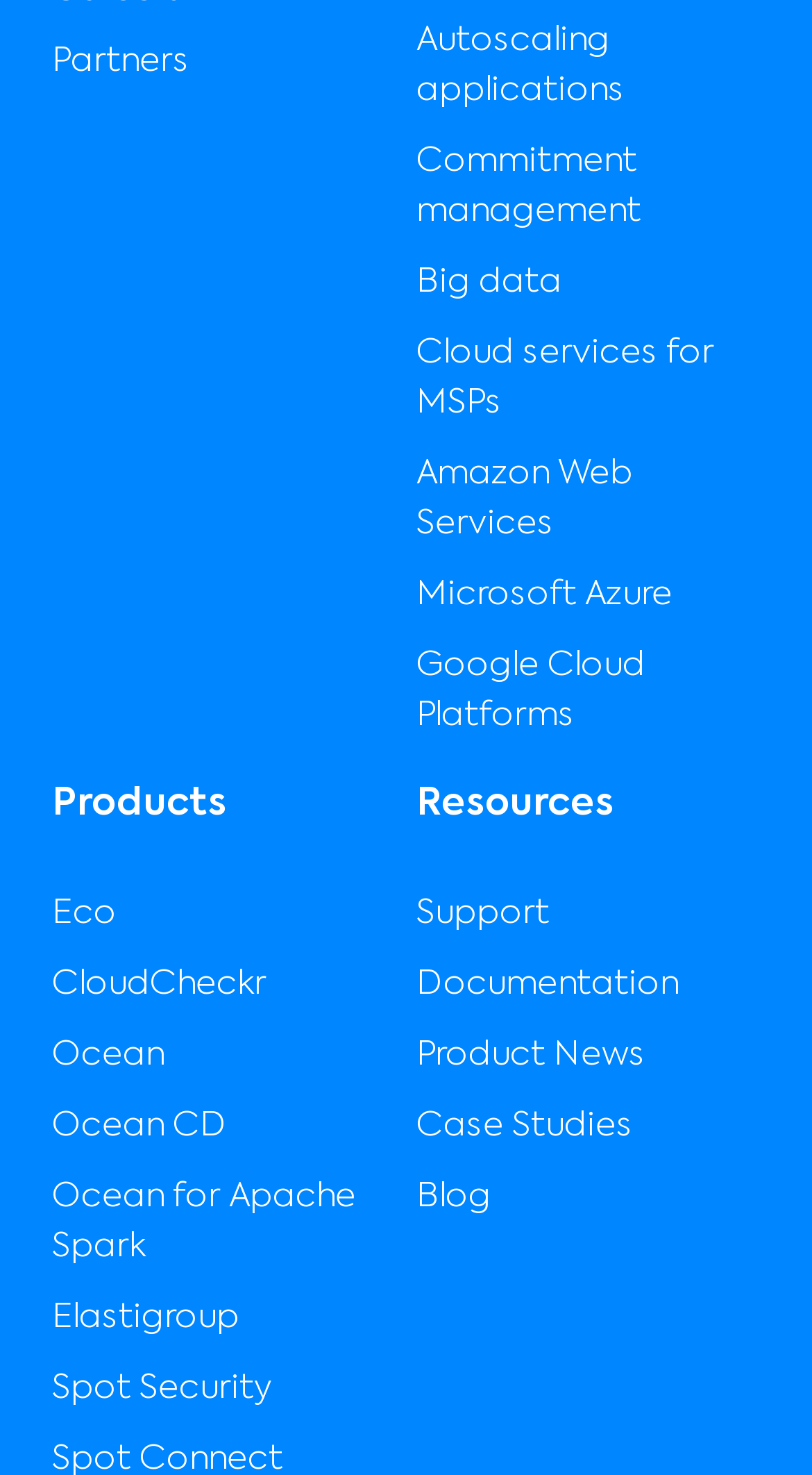Determine the bounding box coordinates for the clickable element required to fulfill the instruction: "Get Support". Provide the coordinates as four float numbers between 0 and 1, i.e., [left, top, right, bottom].

[0.5, 0.596, 0.949, 0.644]